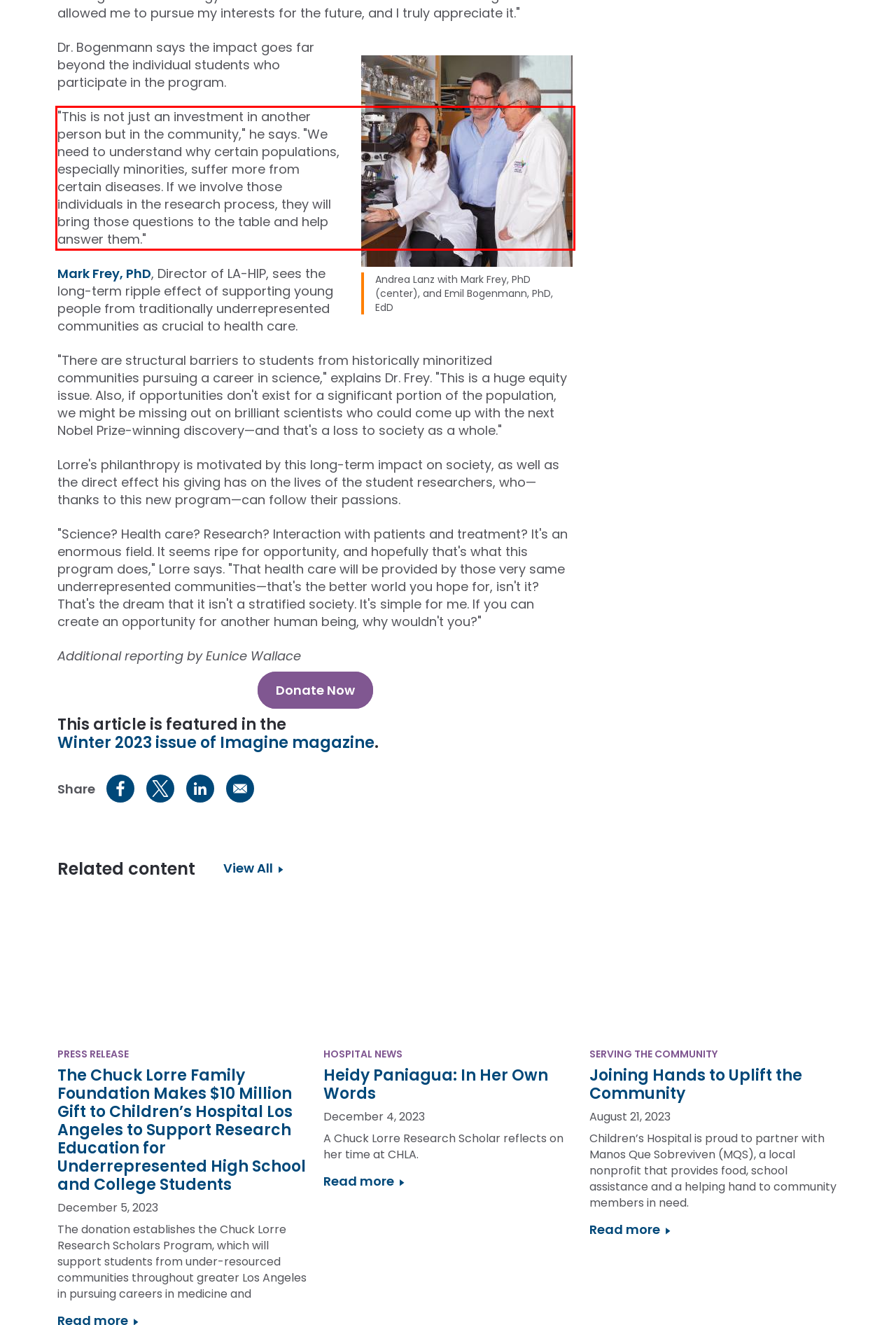Analyze the screenshot of the webpage and extract the text from the UI element that is inside the red bounding box.

"This is not just an investment in another person but in the community," he says. "We need to understand why certain populations, especially minorities, suffer more from certain diseases. If we involve those individuals in the research process, they will bring those questions to the table and help answer them."